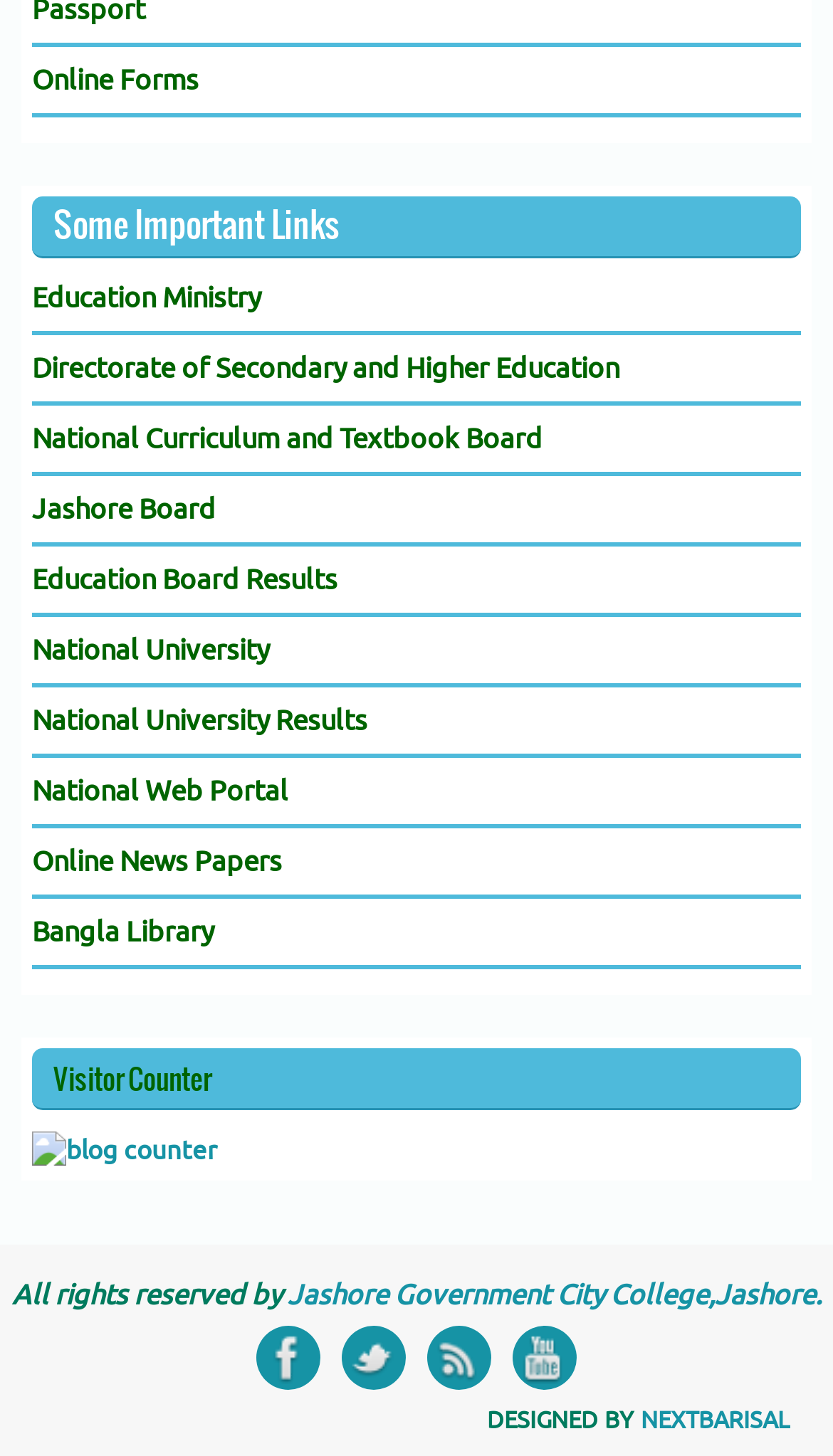Provide the bounding box coordinates of the HTML element described as: "Jashore Government City College,Jashore.". The bounding box coordinates should be four float numbers between 0 and 1, i.e., [left, top, right, bottom].

[0.345, 0.877, 0.986, 0.901]